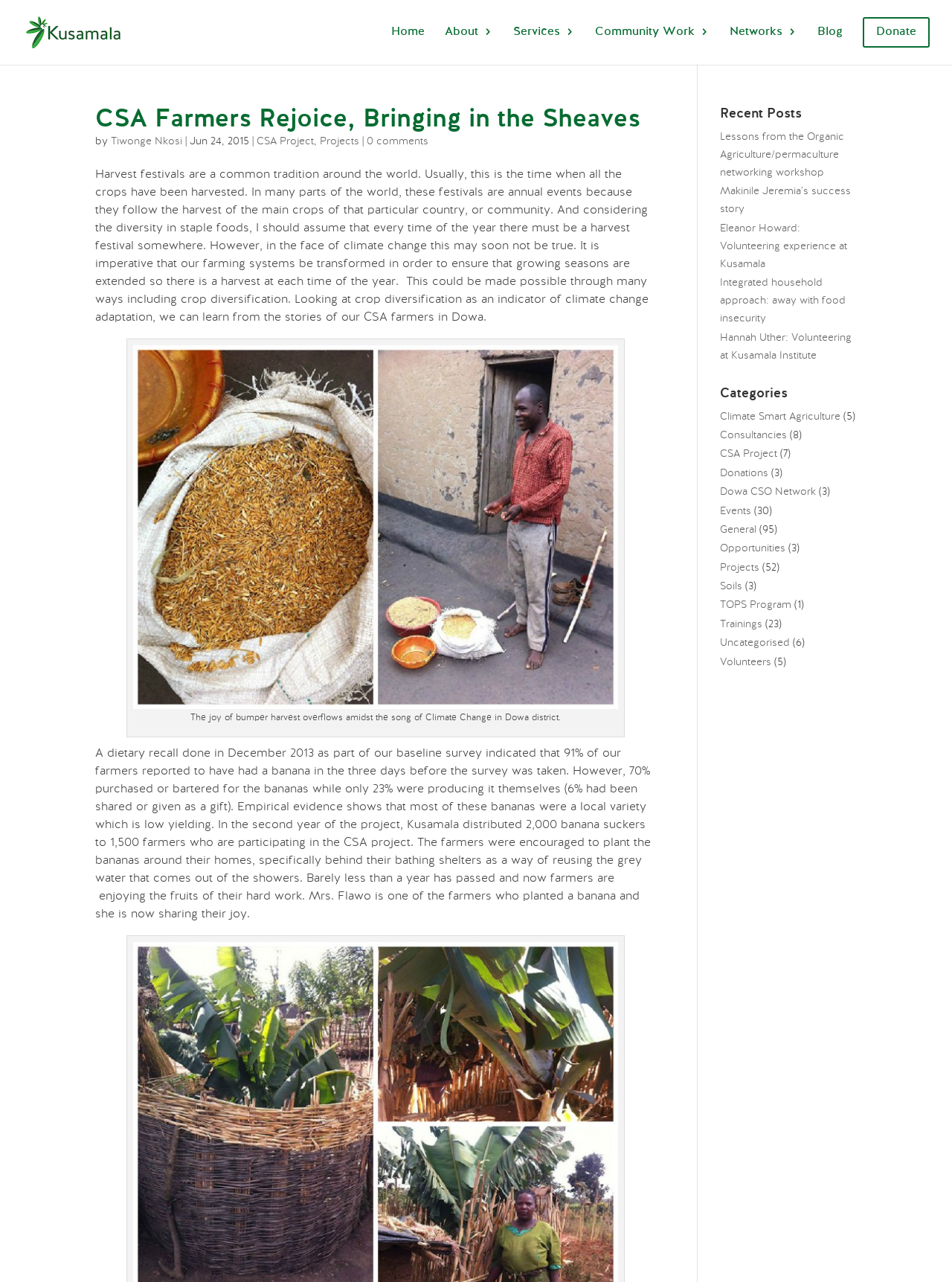Can you find and generate the webpage's heading?

CSA Farmers Rejoice, Bringing in the Sheaves